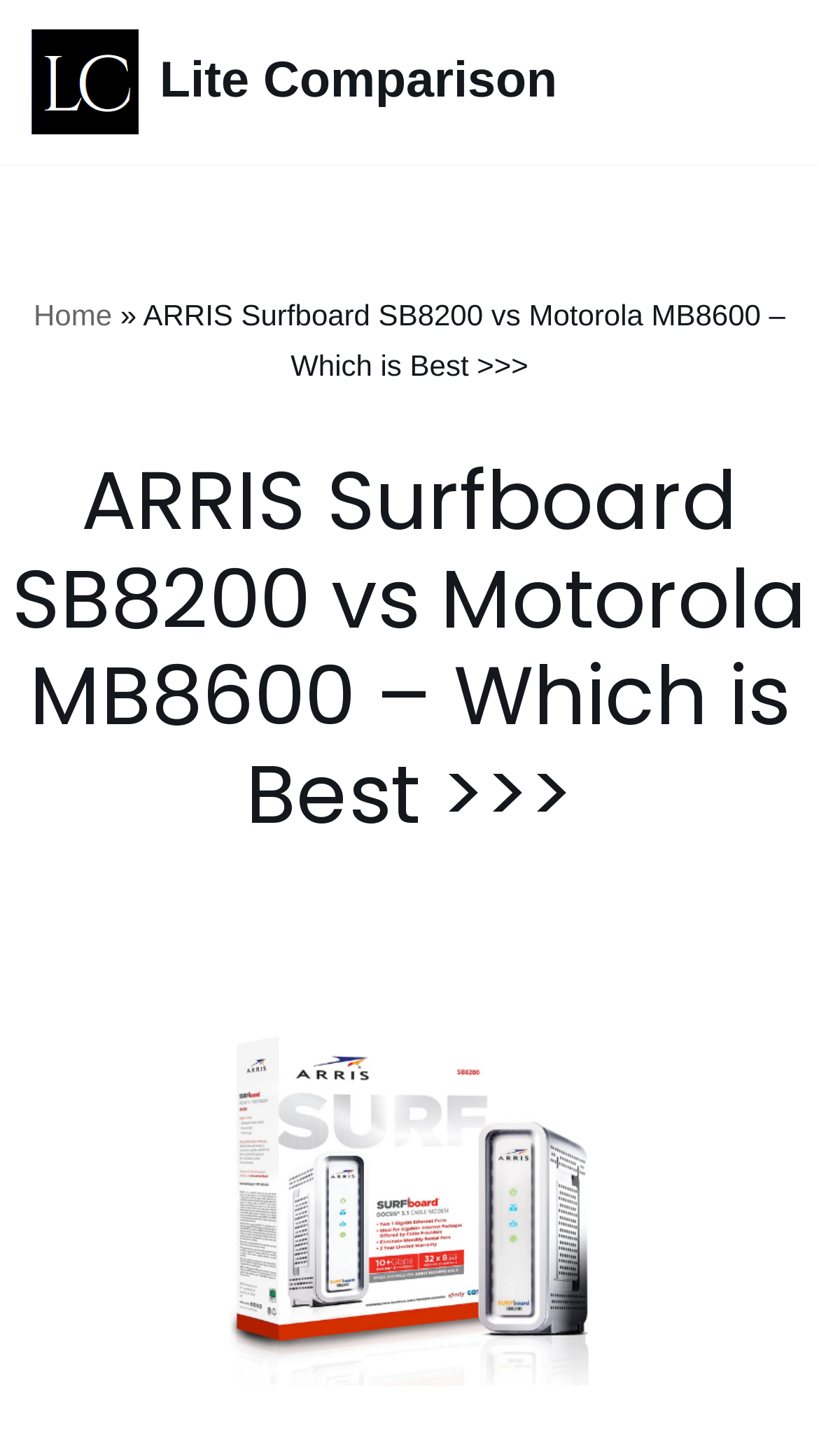Identify the main heading from the webpage and provide its text content.

ARRIS Surfboard SB8200 vs Motorola MB8600 – Which is Best >>>